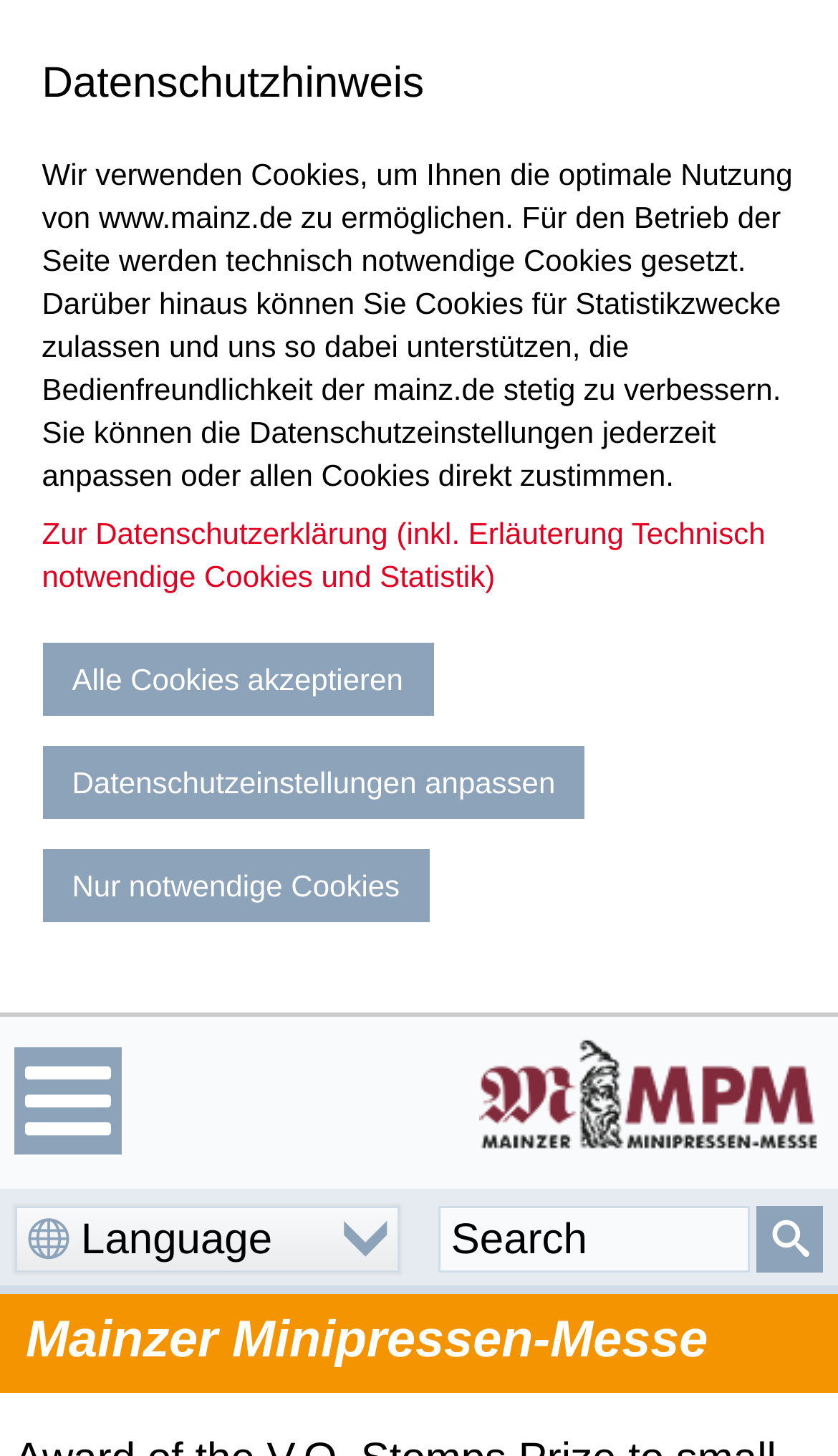Please indicate the bounding box coordinates of the element's region to be clicked to achieve the instruction: "Jump to content". Provide the coordinates as four float numbers between 0 and 1, i.e., [left, top, right, bottom].

[0.005, 0.003, 0.205, 0.142]